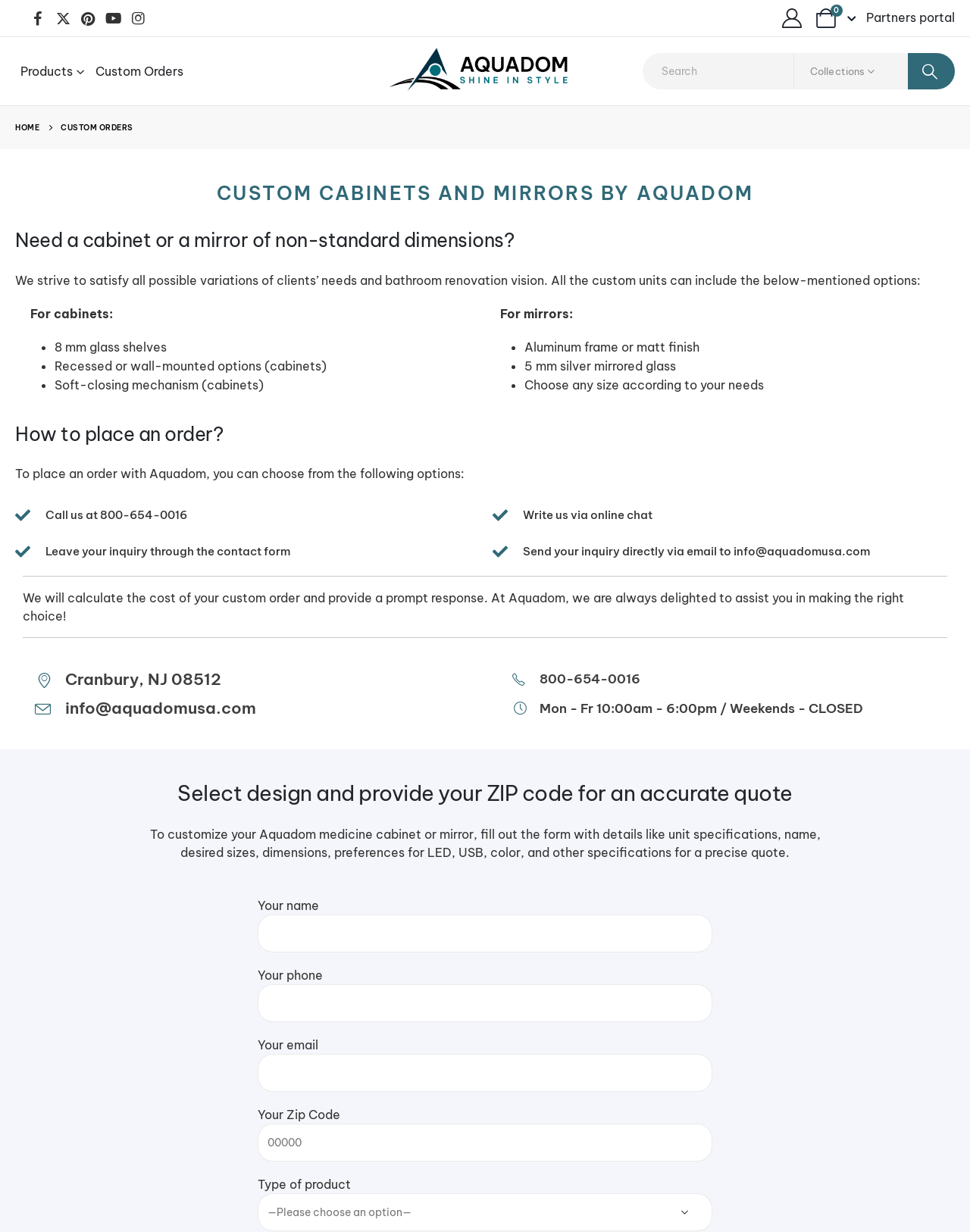Show the bounding box coordinates for the HTML element described as: "parent_node: 0 title="My Account"".

[0.804, 0.007, 0.829, 0.023]